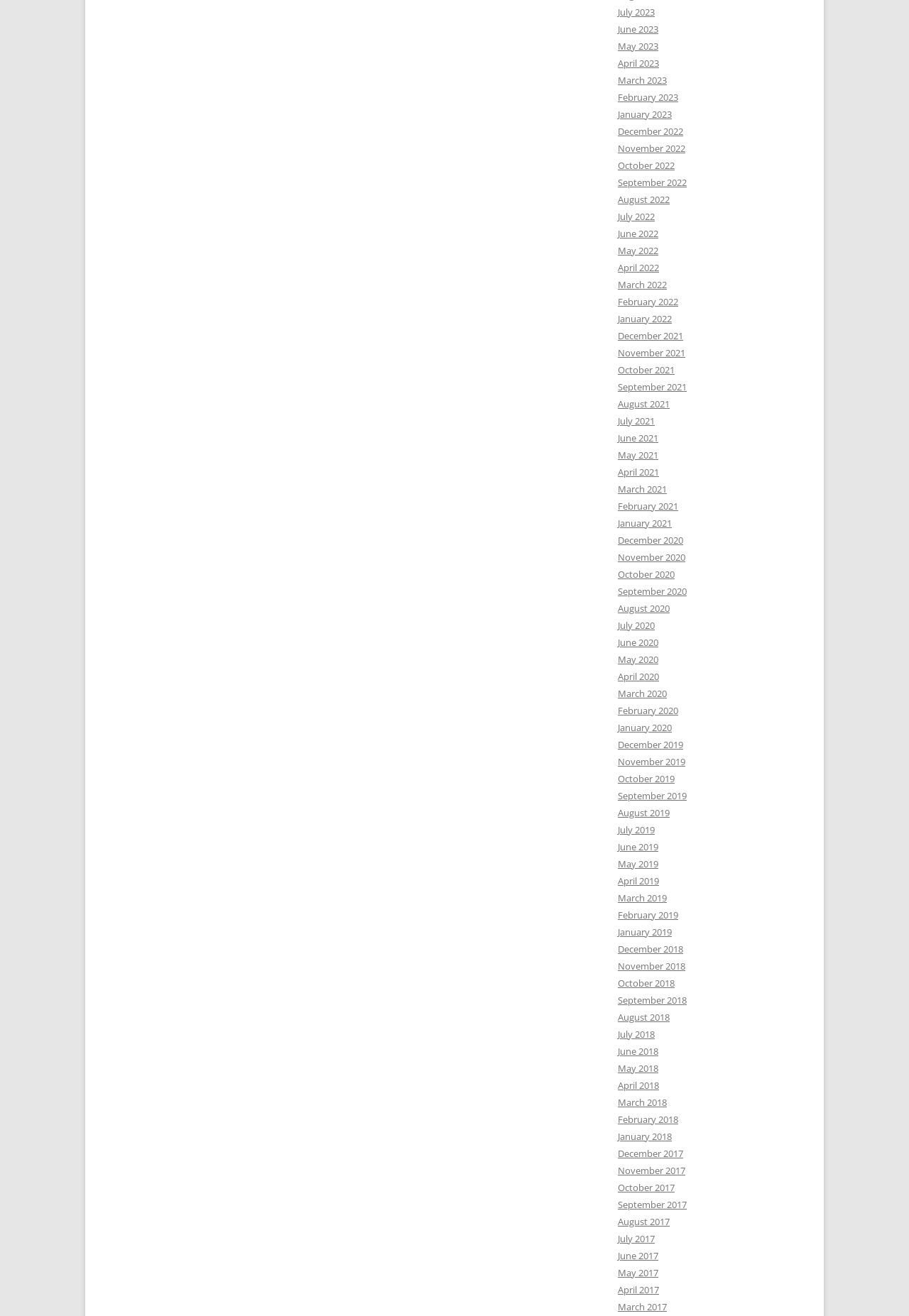What is the pattern of the month names?
Answer the question with a detailed and thorough explanation.

I looked at the list of links on the webpage and found that the month names follow a consistent pattern of 'Month YYYY', where 'Month' is the name of the month and 'YYYY' is the year.